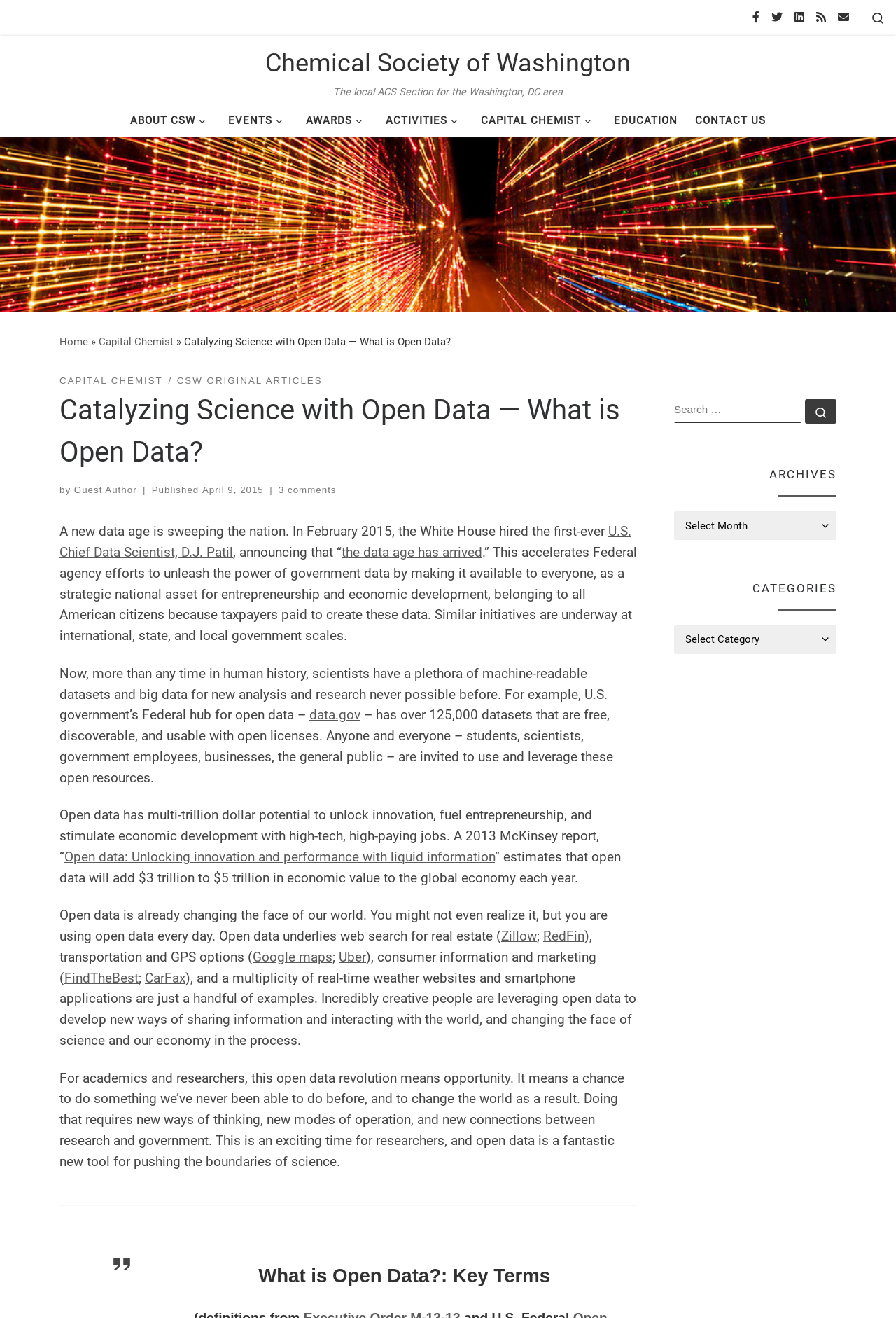What is the estimated economic value of open data?
Based on the screenshot, give a detailed explanation to answer the question.

I found the answer by reading the article content which mentions that a 2013 McKinsey report estimates that open data will add $3 trillion to $5 trillion in economic value to the global economy each year.